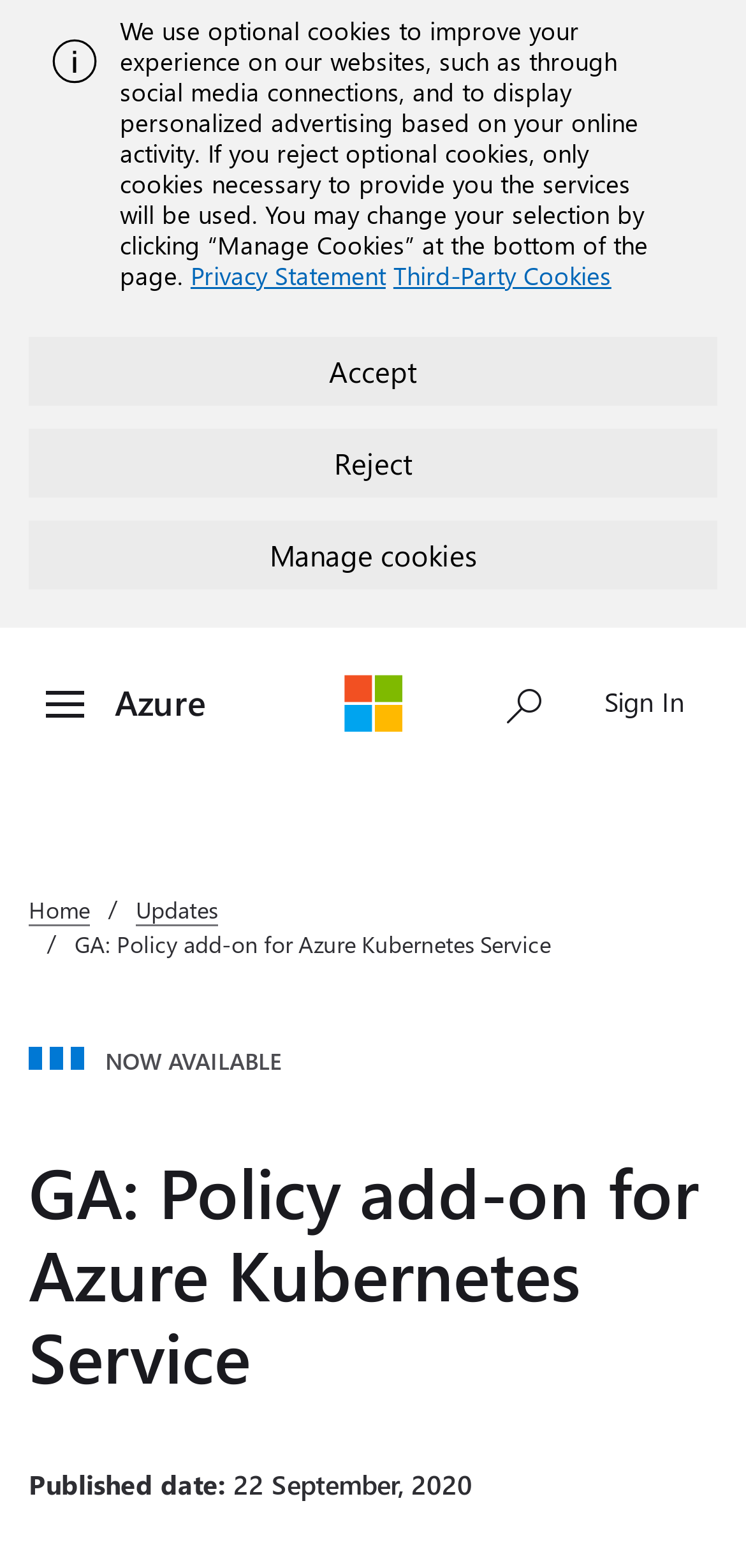Please predict the bounding box coordinates of the element's region where a click is necessary to complete the following instruction: "Go to Home". The coordinates should be represented by four float numbers between 0 and 1, i.e., [left, top, right, bottom].

[0.038, 0.57, 0.121, 0.59]